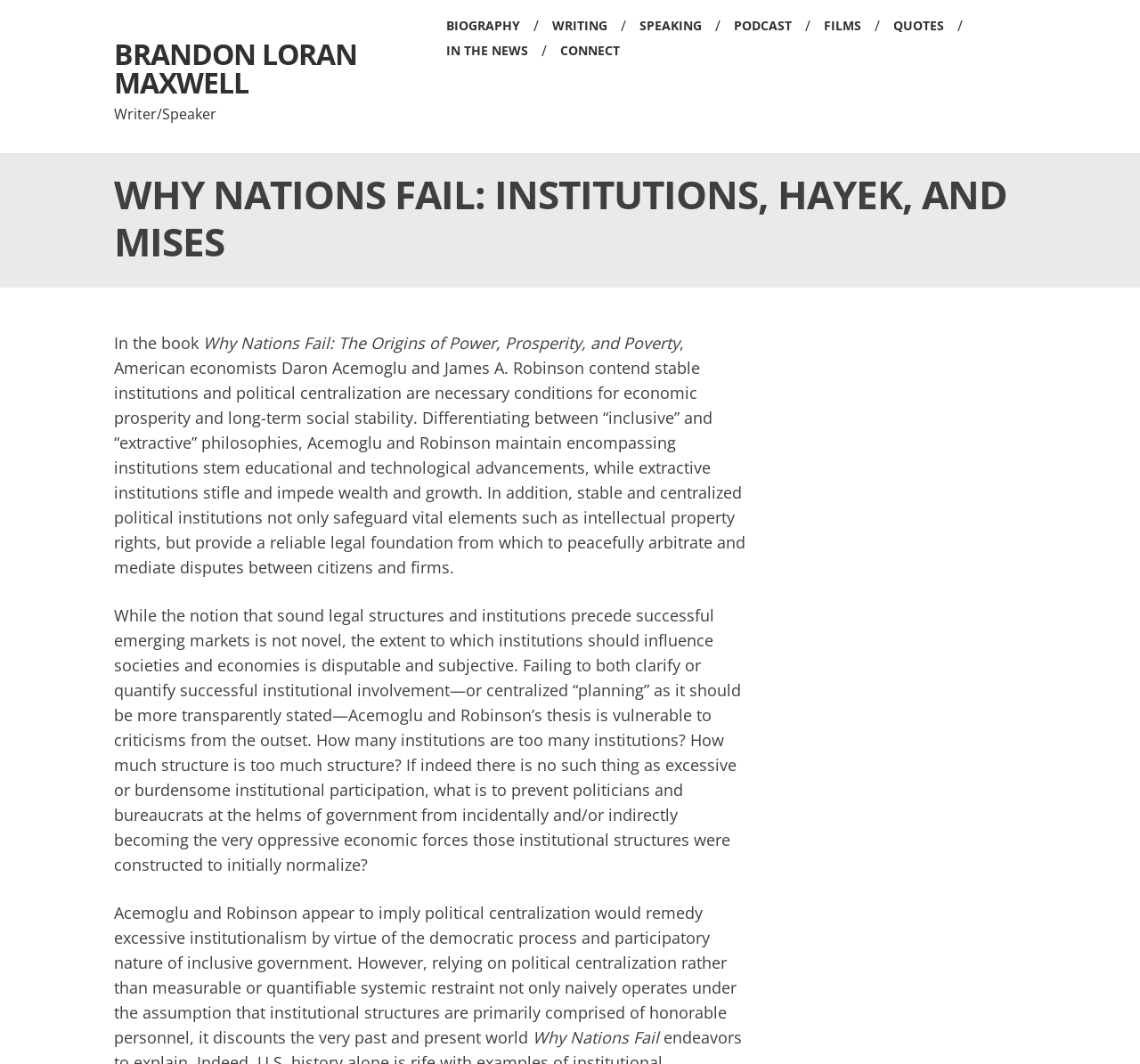Please locate the bounding box coordinates of the element that should be clicked to achieve the given instruction: "Go to the 'PODCAST' section".

[0.644, 0.013, 0.707, 0.036]